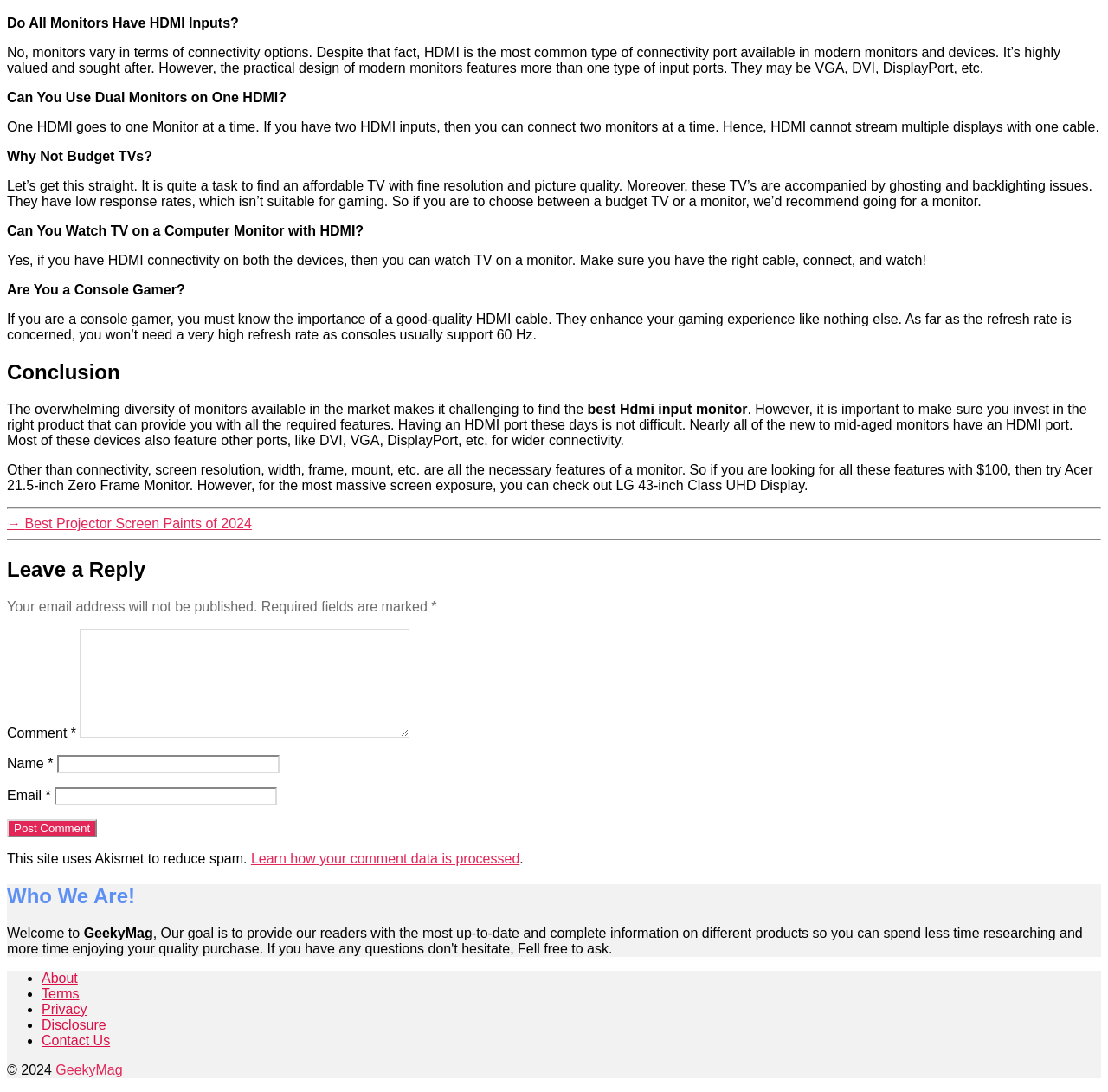Refer to the image and provide a thorough answer to this question:
Can you watch TV on a computer monitor with HDMI?

According to the webpage, if you have HDMI connectivity on both the devices, then you can watch TV on a monitor. It also mentions that you need to have the right cable and connect it properly to watch TV on a monitor.